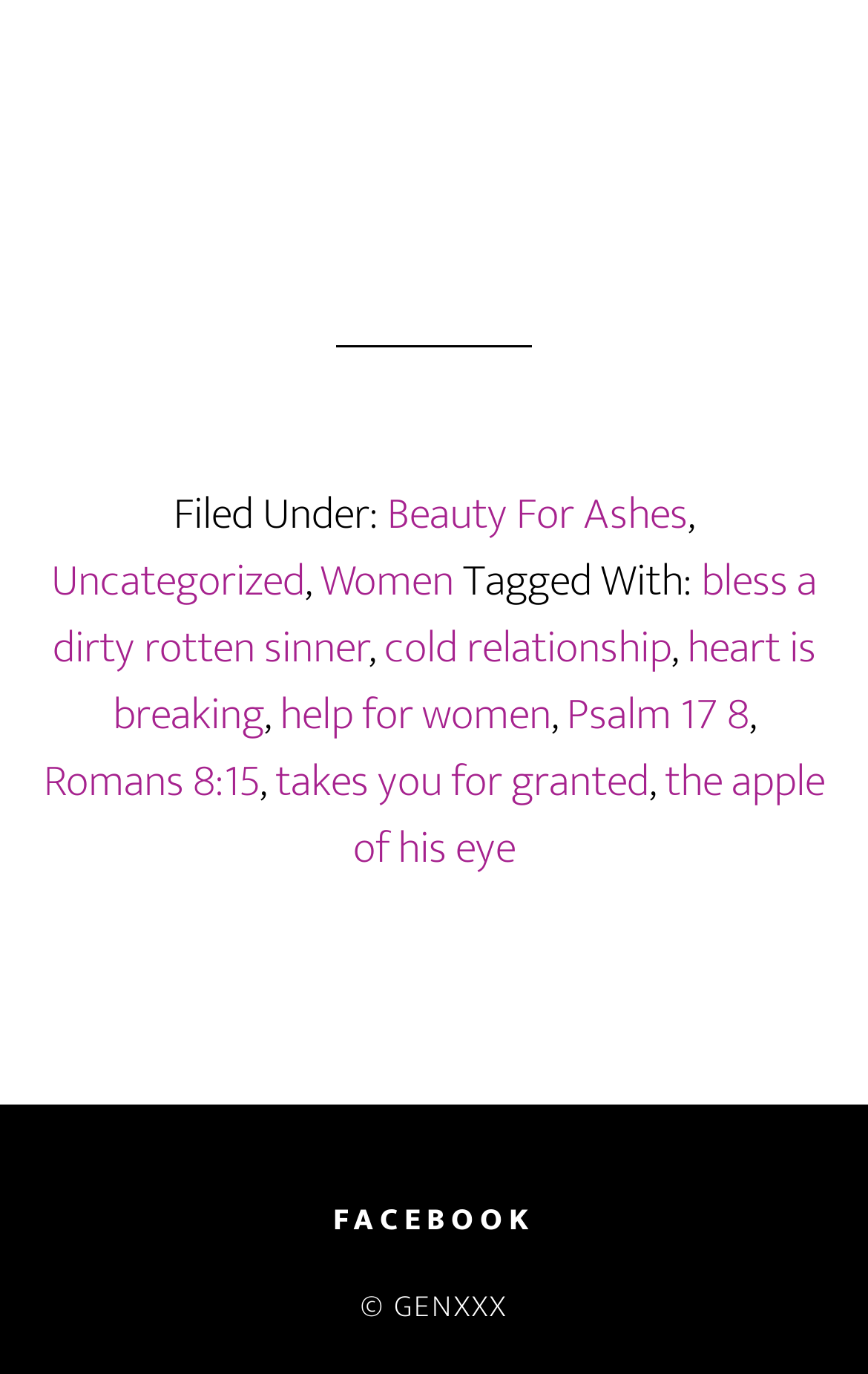What is the category of the post 'Beauty For Ashes'?
Could you answer the question with a detailed and thorough explanation?

The category of the post 'Beauty For Ashes' can be determined by looking at the footer section of the webpage, where it is listed under 'Filed Under:' along with other categories.